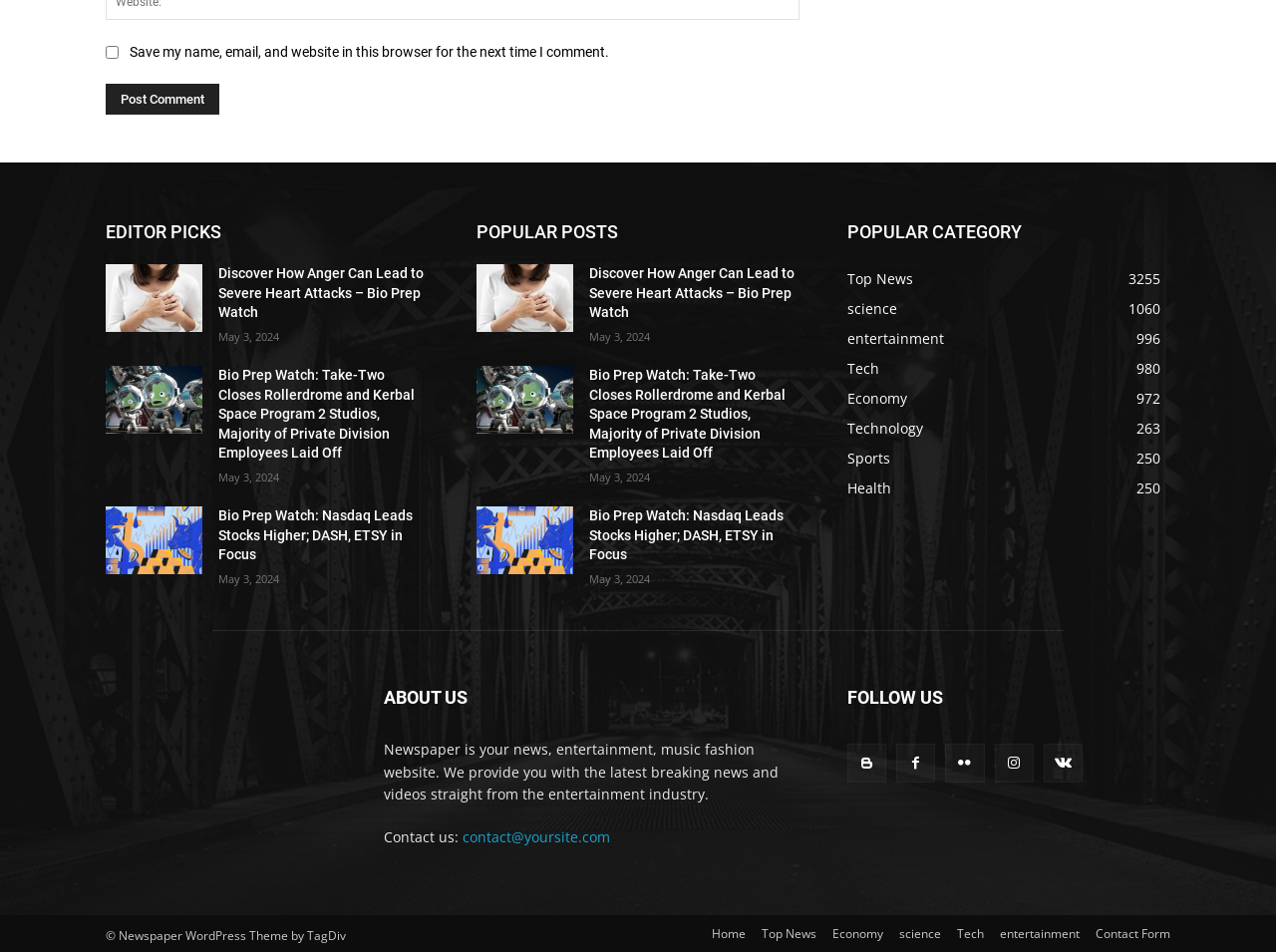What is the category of the post 'Discover How Anger Can Lead to Severe Heart Attacks – Bio Prep Watch'?
Please interpret the details in the image and answer the question thoroughly.

The post 'Discover How Anger Can Lead to Severe Heart Attacks – Bio Prep Watch' is categorized under 'EDITOR PICKS' as indicated by the heading above the post.